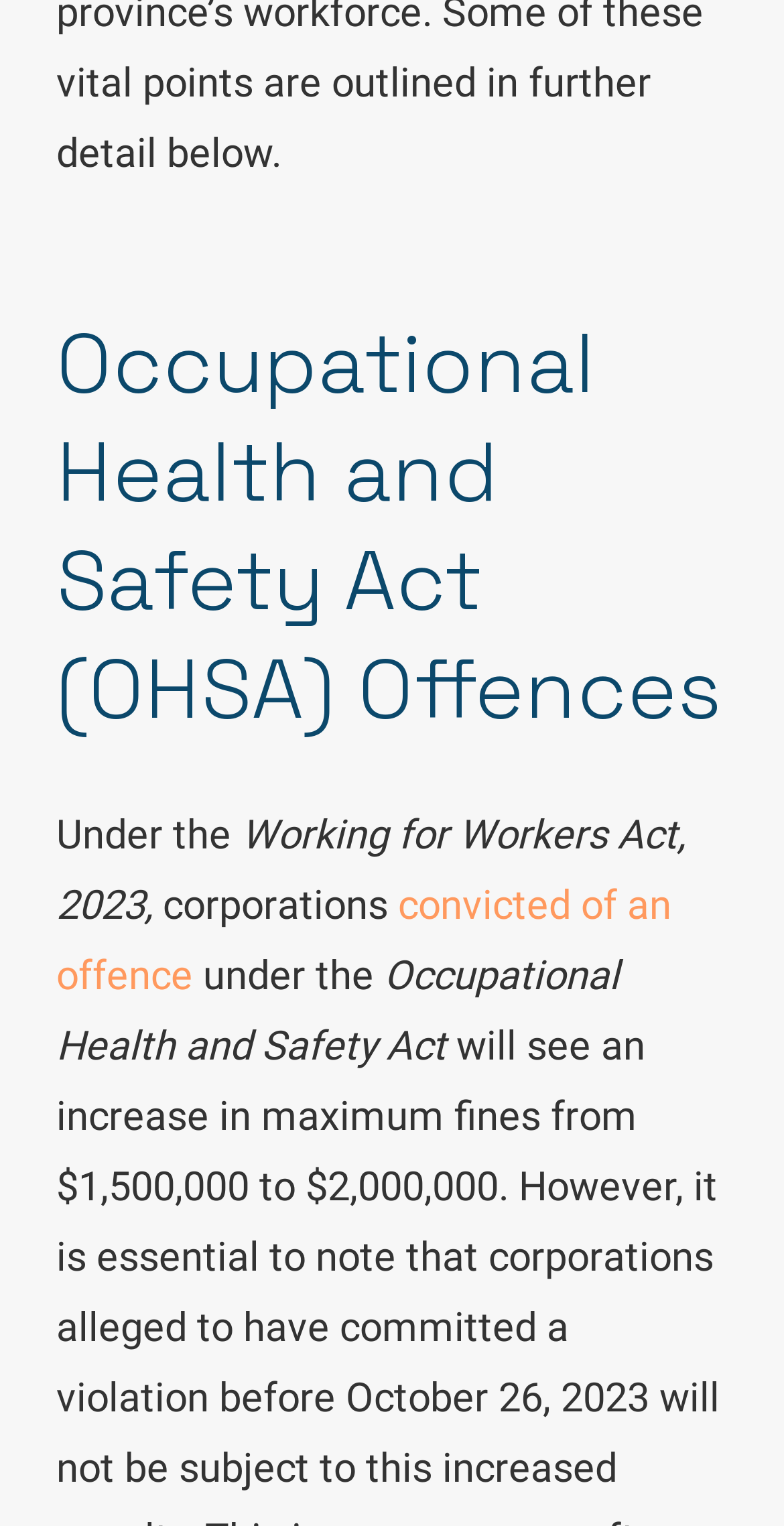By analyzing the image, answer the following question with a detailed response: What is the category of 'Workplace Harassment'?

The link 'Workplace Harassment' is placed alongside other links like 'Executive Employment Agreements' and 'Wrongful Dismissal Claims', which suggests that it falls under the category of Employment Litigation.